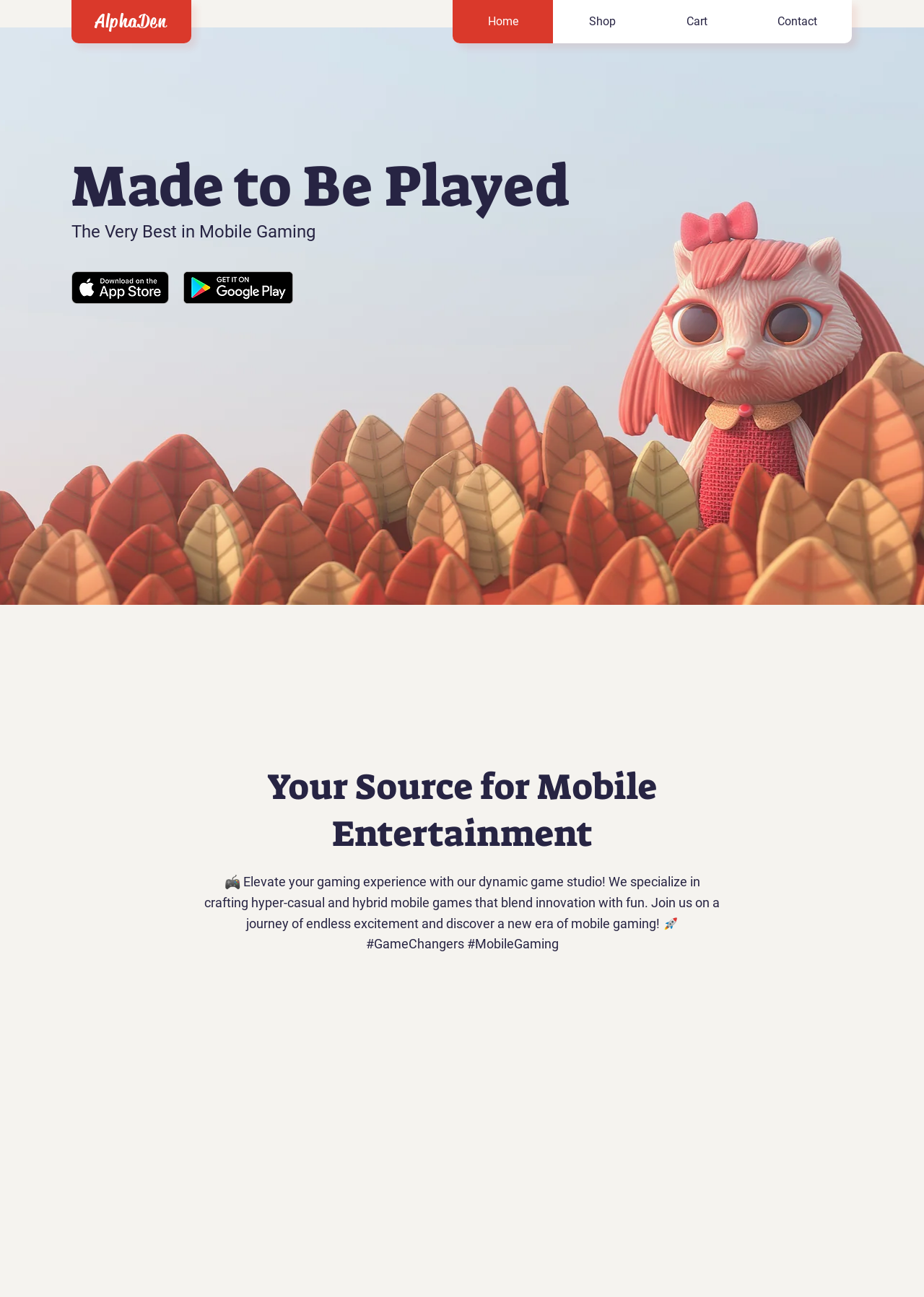Carefully observe the image and respond to the question with a detailed answer:
How many platforms can you download AlphaDen games from?

From the webpage, there are two links to download AlphaDen games, one from the App Store and one from Google Play, indicating that you can download games from two platforms.